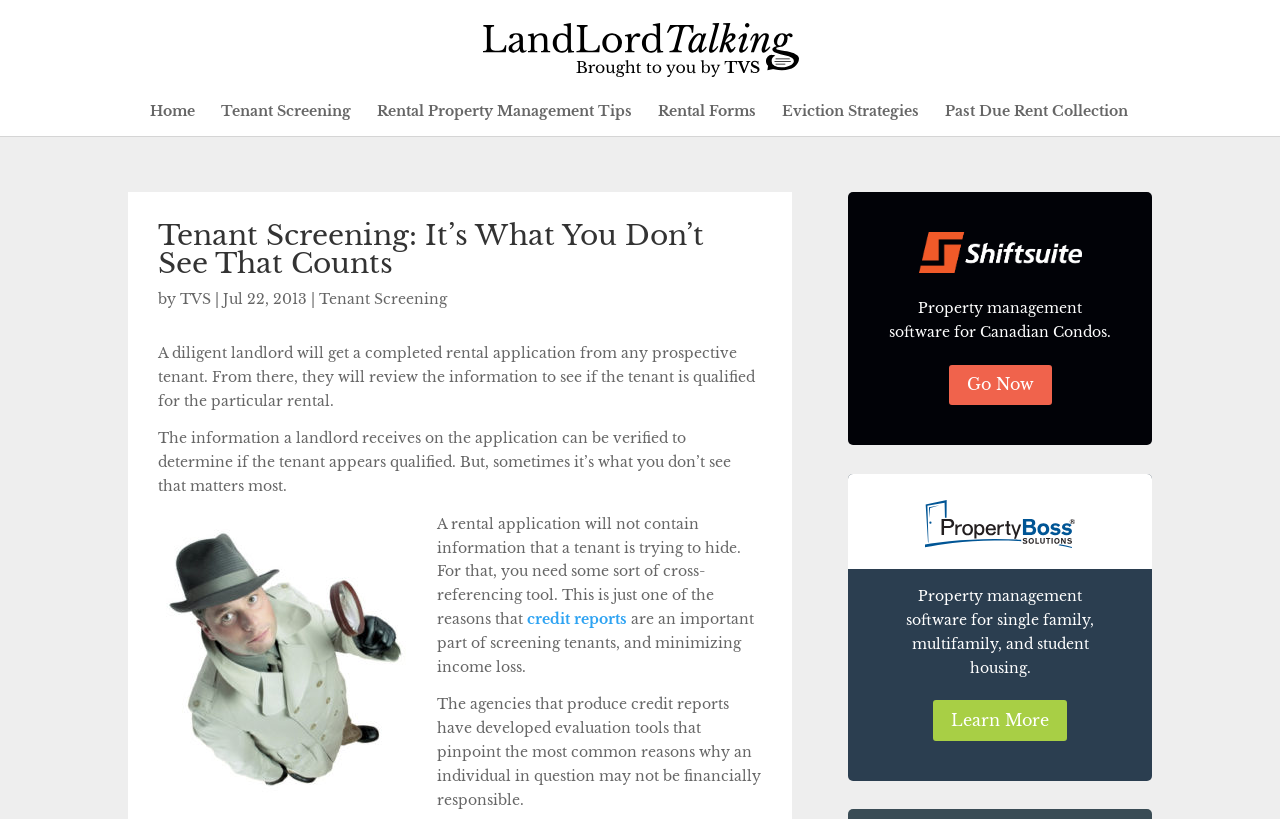What is the purpose of a rental application?
Using the details shown in the screenshot, provide a comprehensive answer to the question.

According to the webpage, a diligent landlord will get a completed rental application from any prospective tenant to review the information and see if the tenant is qualified for the particular rental.